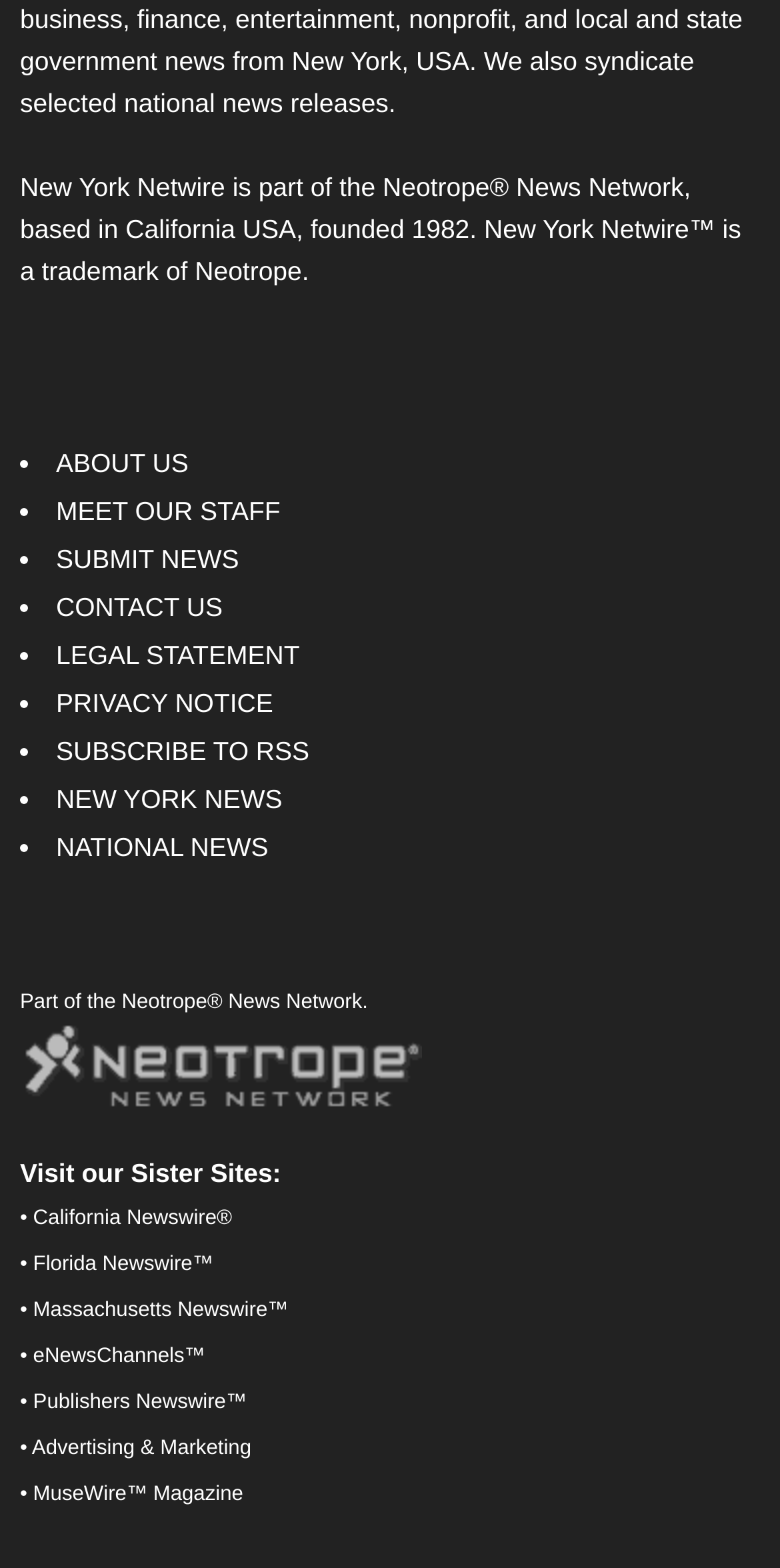Extract the bounding box coordinates for the described element: "eNewsChannels™". The coordinates should be represented as four float numbers between 0 and 1: [left, top, right, bottom].

[0.042, 0.858, 0.263, 0.872]